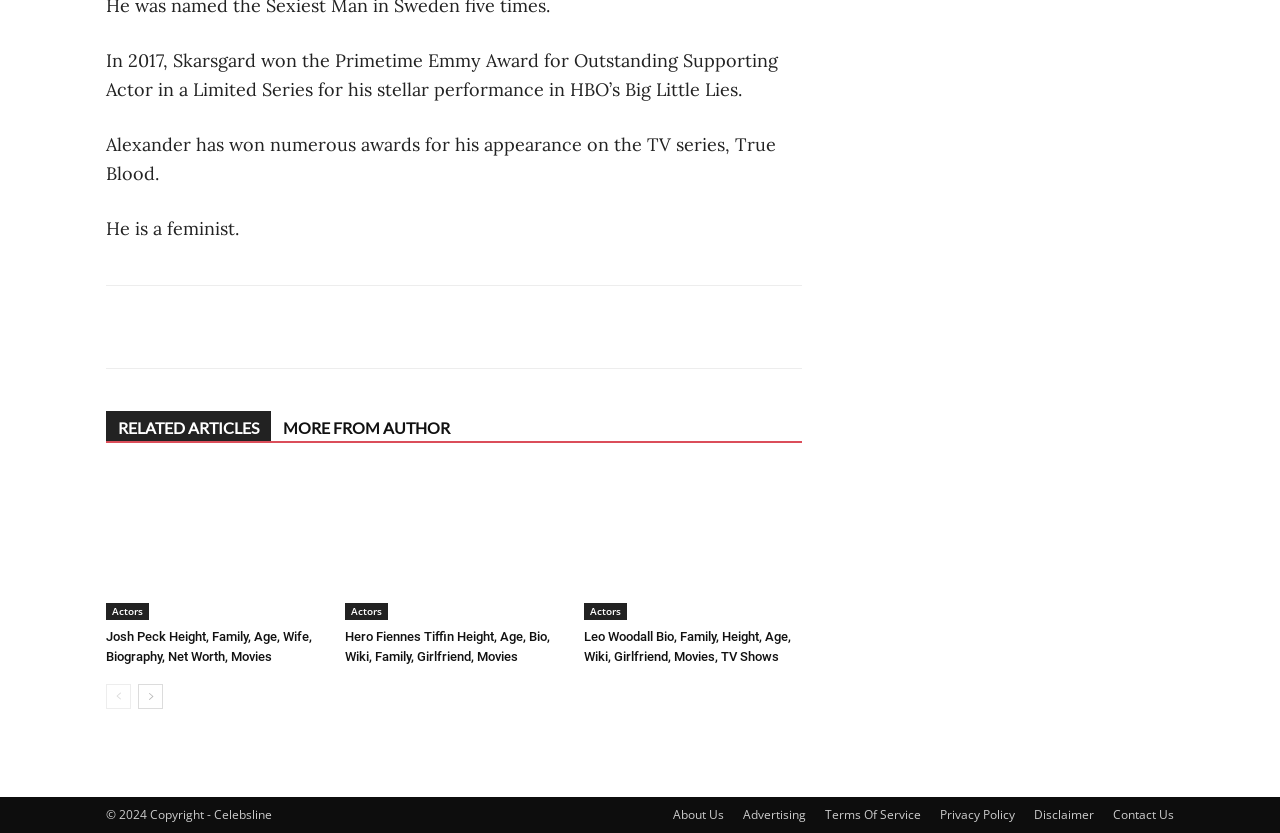Please analyze the image and provide a thorough answer to the question:
What is Alexander Skarsgard's award?

According to the text, Alexander Skarsgard won the Primetime Emmy Award for Outstanding Supporting Actor in a Limited Series for his performance in HBO's Big Little Lies.